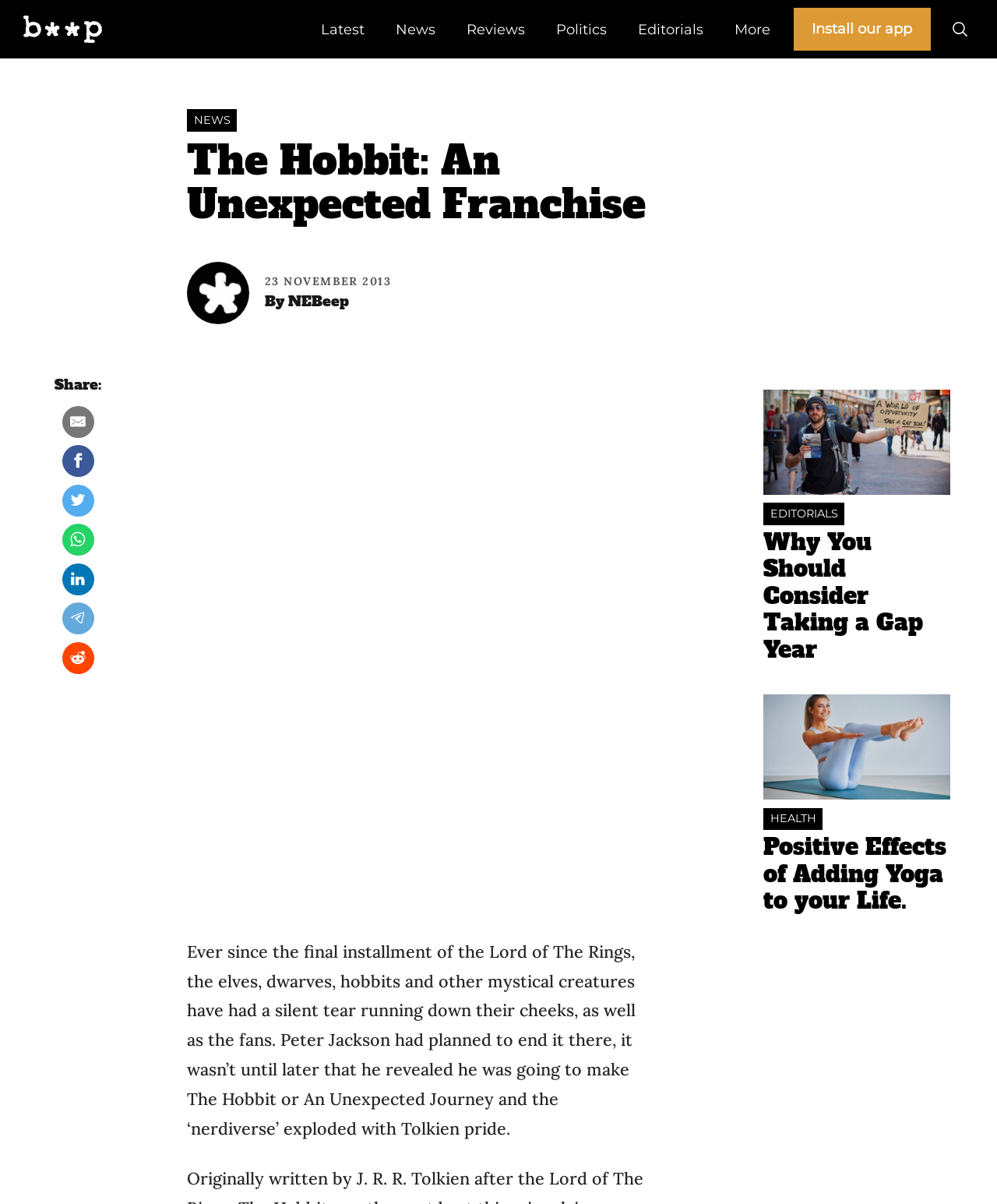Describe every aspect of the webpage comprehensively.

The webpage appears to be a news article or blog post about the movie "The Hobbit: An Unexpected Franchise". At the top left corner, there is a logo or icon with the text "b**p" next to it. Below this, there is a navigation menu with links to different sections of the website, including "Latest", "News", "Reviews", "Politics", "Editorials", and "More". 

To the right of the navigation menu, there are additional links to specific categories, such as "Movies", "Music", "Sport", "Interviews", and "Other". Further to the right, there is a call-to-action to "Install our app" and a search button with a magnifying glass icon.

The main content of the webpage is a news article or blog post with a heading "The Hobbit: An Unexpected Franchise" and a subheading "23 NOVEMBER 2013" by "NEBeep". The article begins with the text "Ever since the final installment of the Lord of The Rings, the elves, dwarves, hobbits and other mystical creatures have had a silent tear running down their cheeks, as well as the fans. Peter Jackson had planned to end it there, it wasn’t until later that he revealed he was going to make The Hobbit or An Unexpected Journey and the ‘nerdiverse’ exploded with Tolkien pride."

Below the article, there are social media sharing links and a section with additional links to other articles or editorials, including "Why You Should Consider Taking a Gap Year" and "Positive Effects of Adding Yoga to your Life."